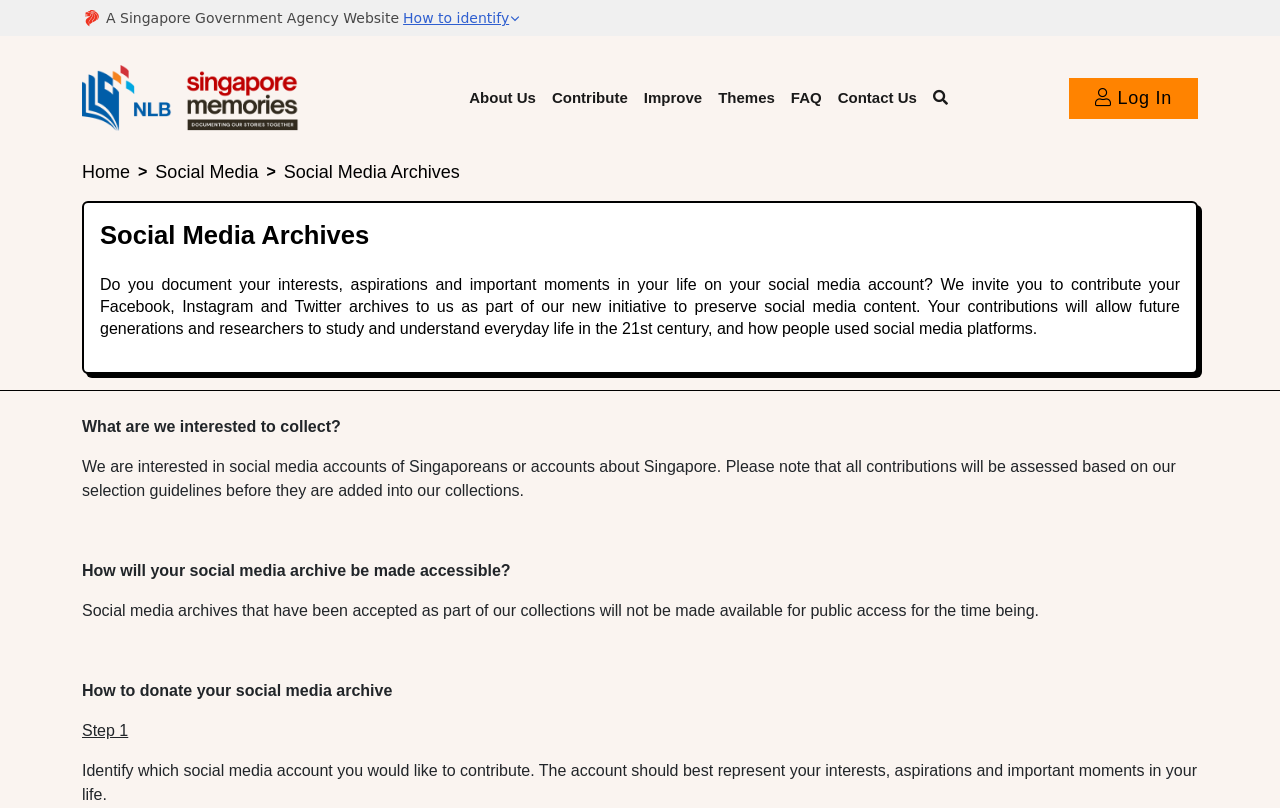Please find the bounding box coordinates of the clickable region needed to complete the following instruction: "Go to 'Contribute'". The bounding box coordinates must consist of four float numbers between 0 and 1, i.e., [left, top, right, bottom].

[0.425, 0.107, 0.497, 0.135]